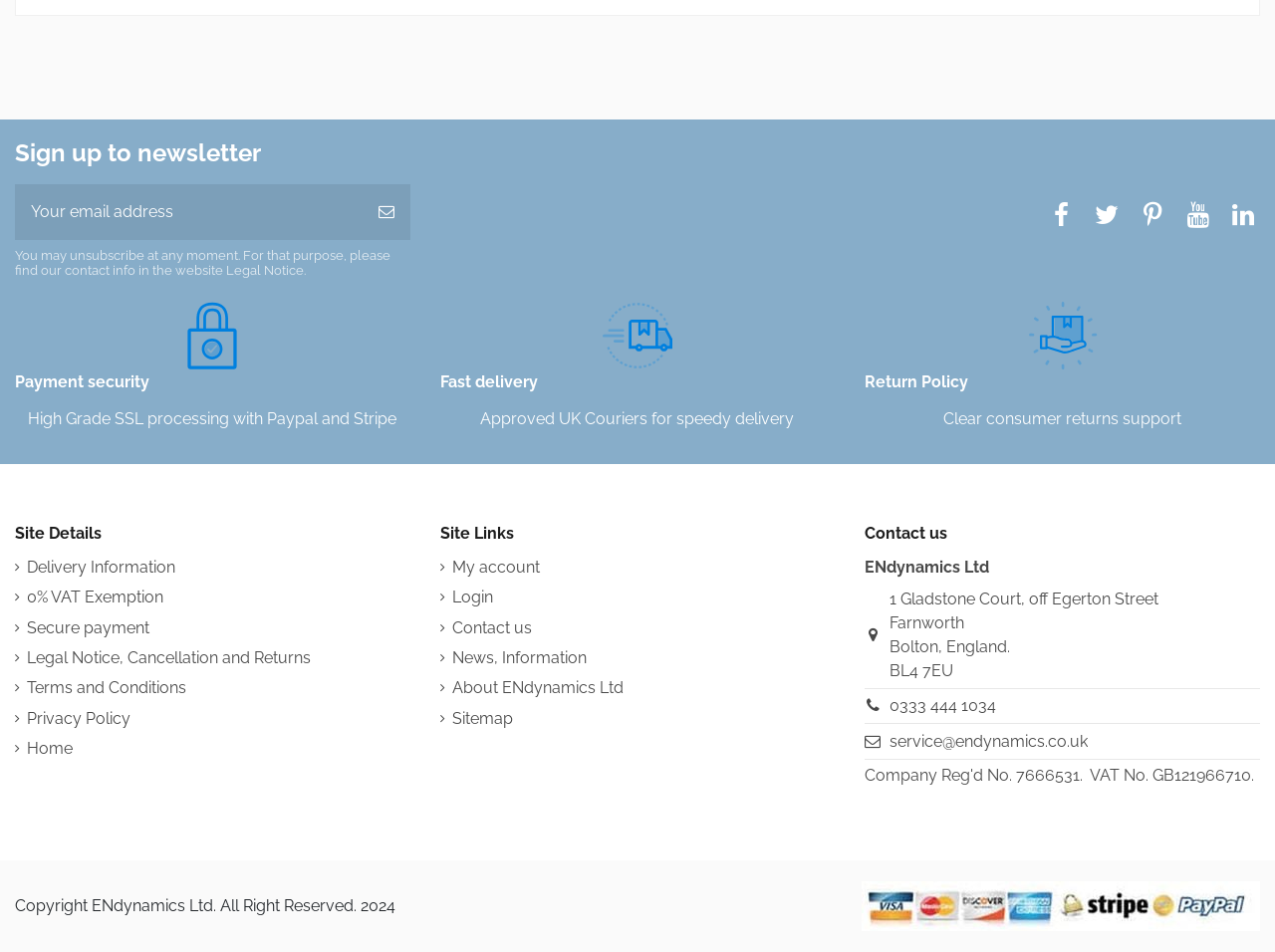Please determine the bounding box coordinates of the element's region to click for the following instruction: "Visit home page".

[0.012, 0.774, 0.057, 0.799]